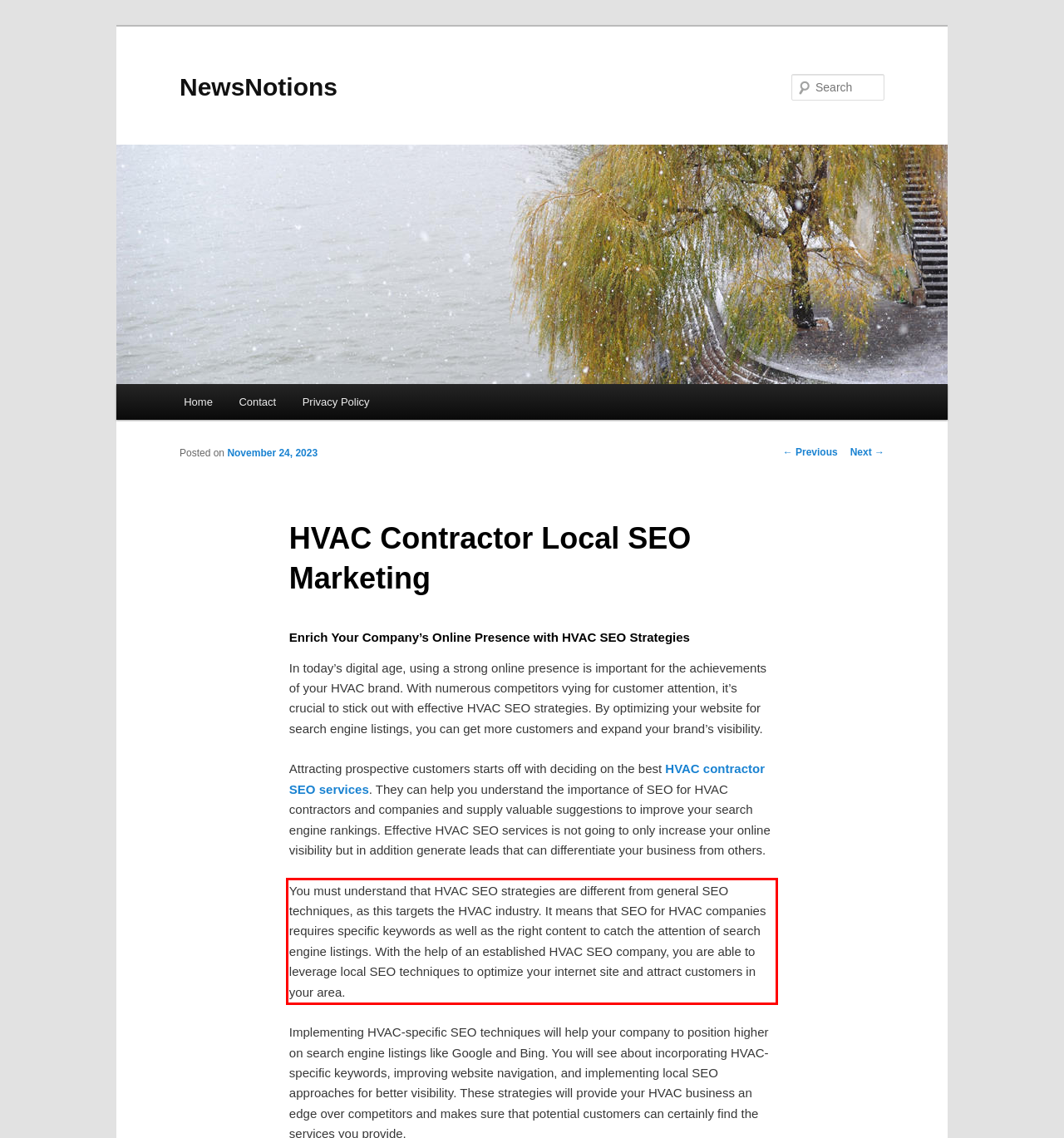Given a screenshot of a webpage containing a red bounding box, perform OCR on the text within this red bounding box and provide the text content.

You must understand that HVAC SEO strategies are different from general SEO techniques, as this targets the HVAC industry. It means that SEO for HVAC companies requires specific keywords as well as the right content to catch the attention of search engine listings. With the help of an established HVAC SEO company, you are able to leverage local SEO techniques to optimize your internet site and attract customers in your area.